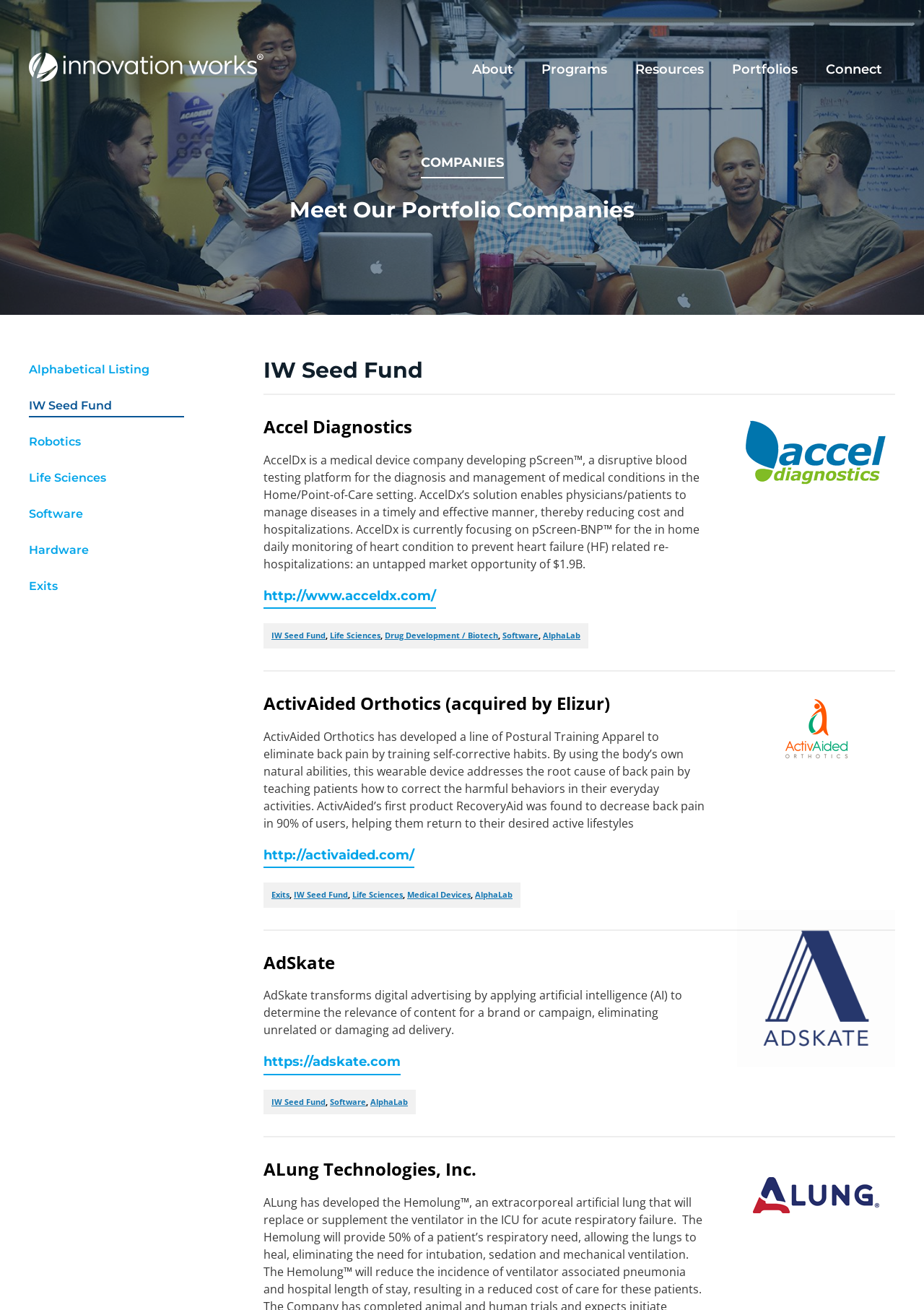Provide the bounding box coordinates of the area you need to click to execute the following instruction: "Learn about IW Seed Fund".

[0.294, 0.481, 0.352, 0.489]